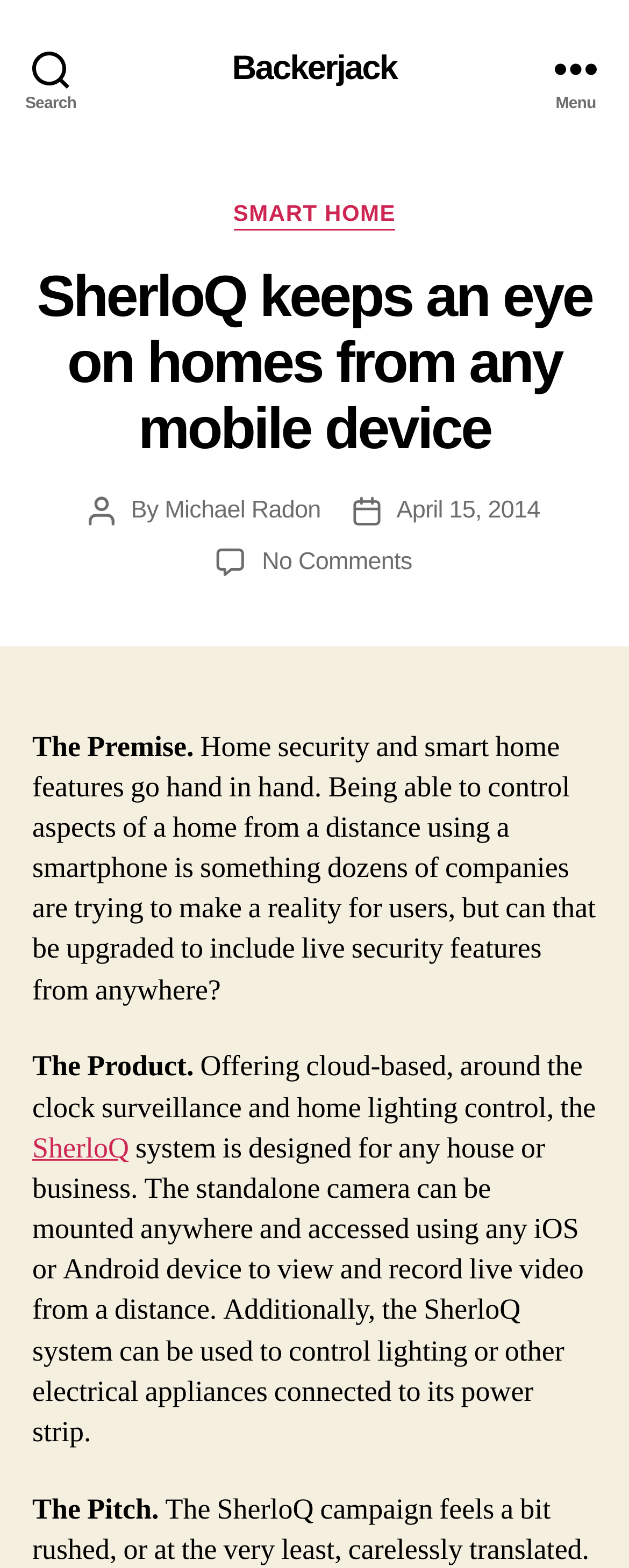Please find the bounding box coordinates of the element that you should click to achieve the following instruction: "Search". The coordinates should be presented as four float numbers between 0 and 1: [left, top, right, bottom].

[0.0, 0.0, 0.162, 0.086]